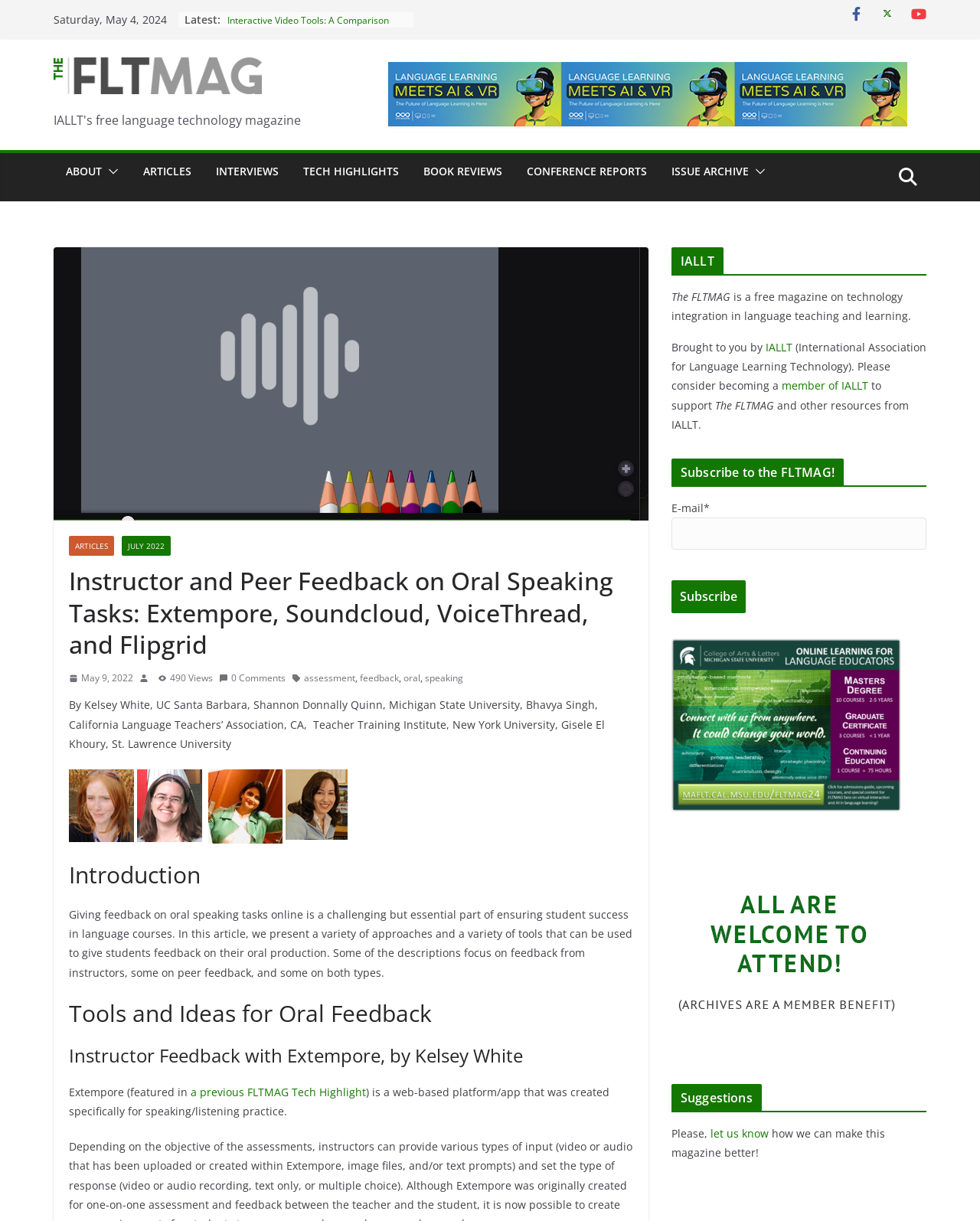What is the name of the magazine?
Offer a detailed and exhaustive answer to the question.

I found the name of the magazine by looking at the top of the webpage, where it says 'The FLTMAG'.